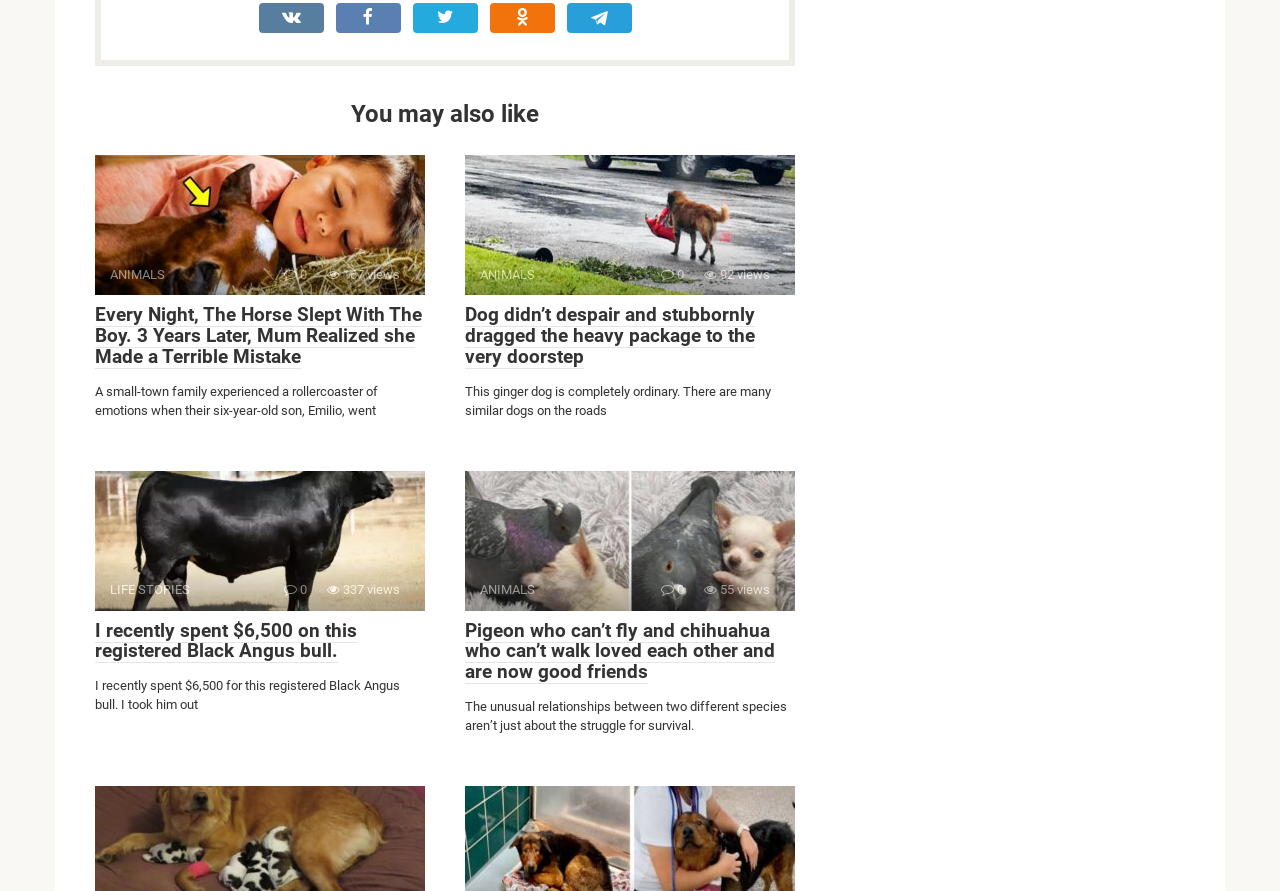Locate the bounding box of the UI element based on this description: "ANIMALS 0 92 views". Provide four float numbers between 0 and 1 as [left, top, right, bottom].

[0.363, 0.174, 0.621, 0.332]